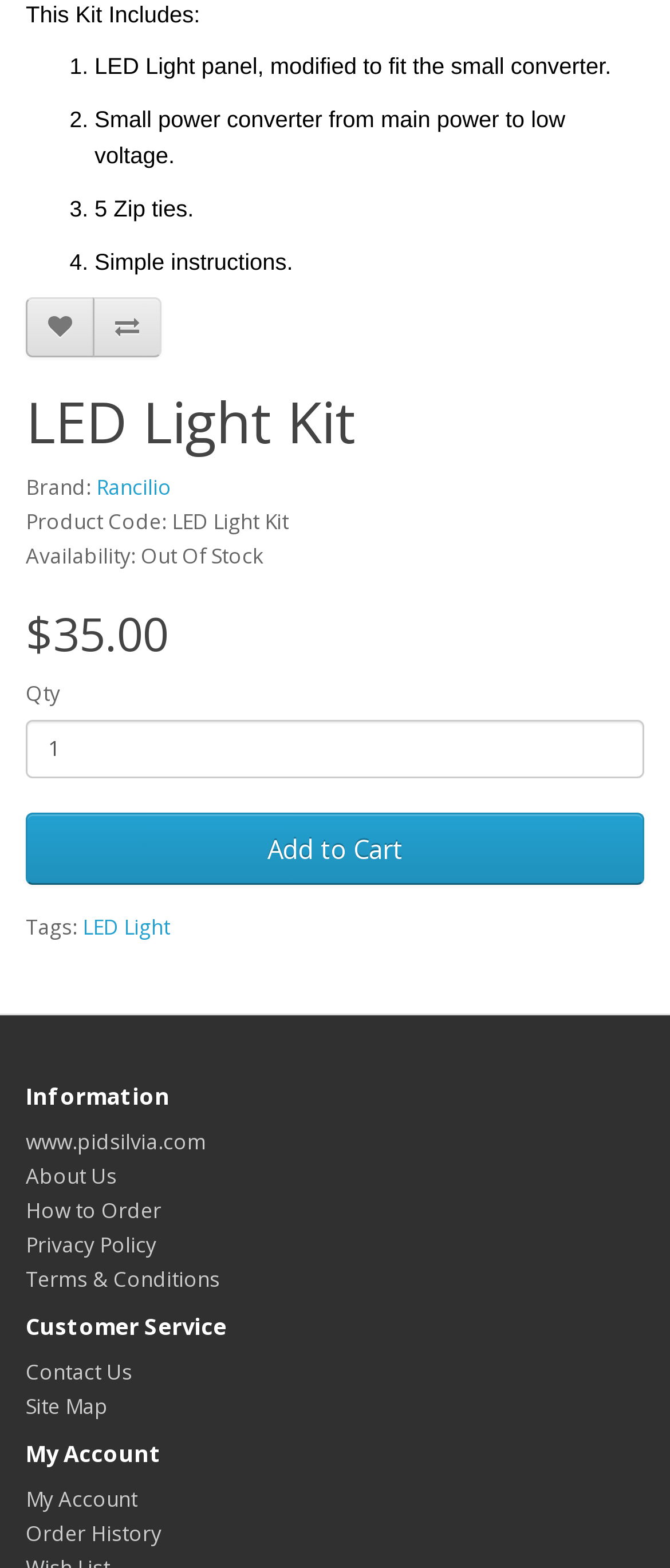Using the element description provided, determine the bounding box coordinates in the format (top-left x, top-left y, bottom-right x, bottom-right y). Ensure that all values are floating point numbers between 0 and 1. Element description: www.pidsilvia.com

[0.038, 0.719, 0.308, 0.737]